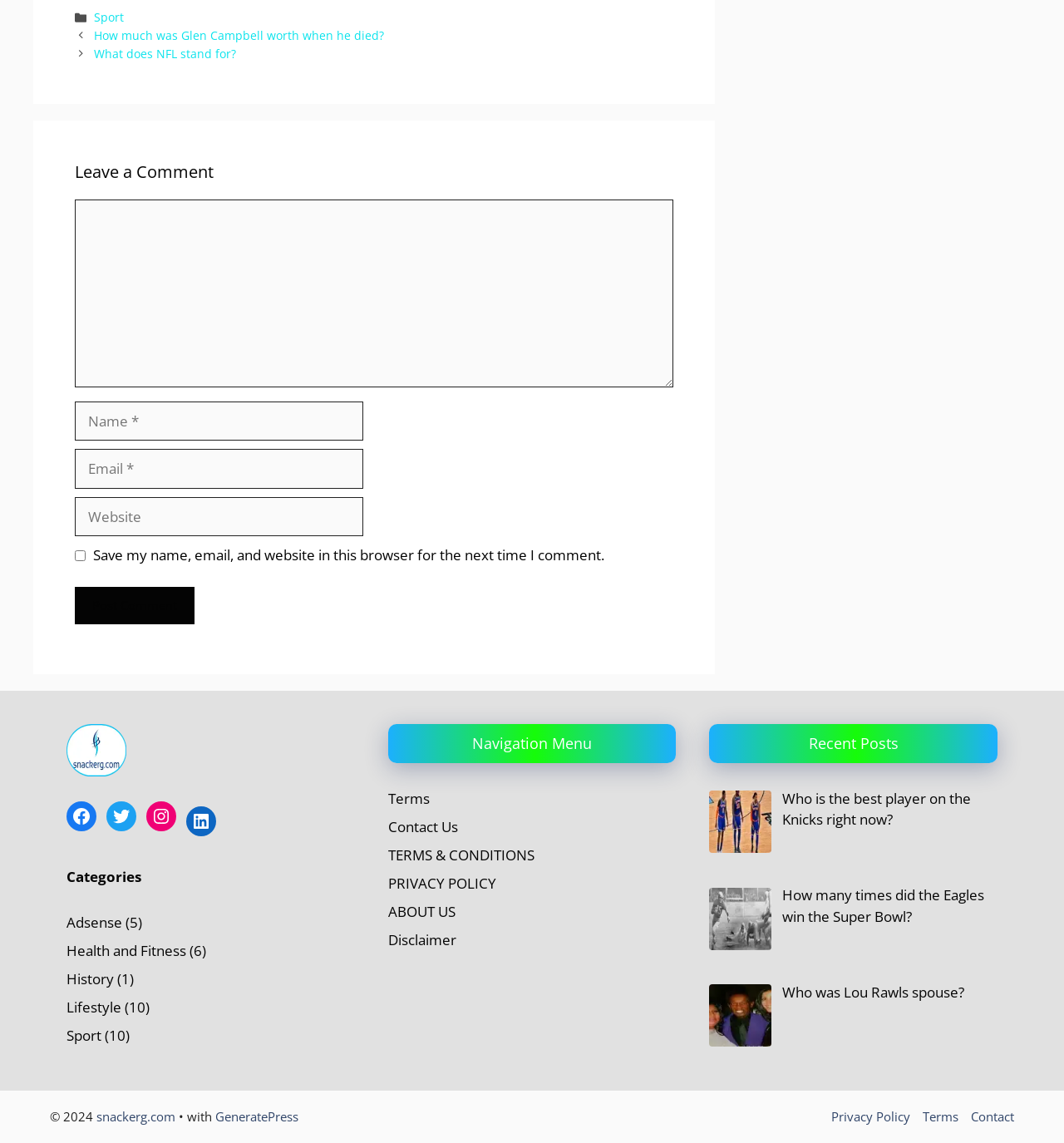Identify the coordinates of the bounding box for the element described below: "Who was Lou Rawls spouse?". Return the coordinates as four float numbers between 0 and 1: [left, top, right, bottom].

[0.735, 0.86, 0.906, 0.876]